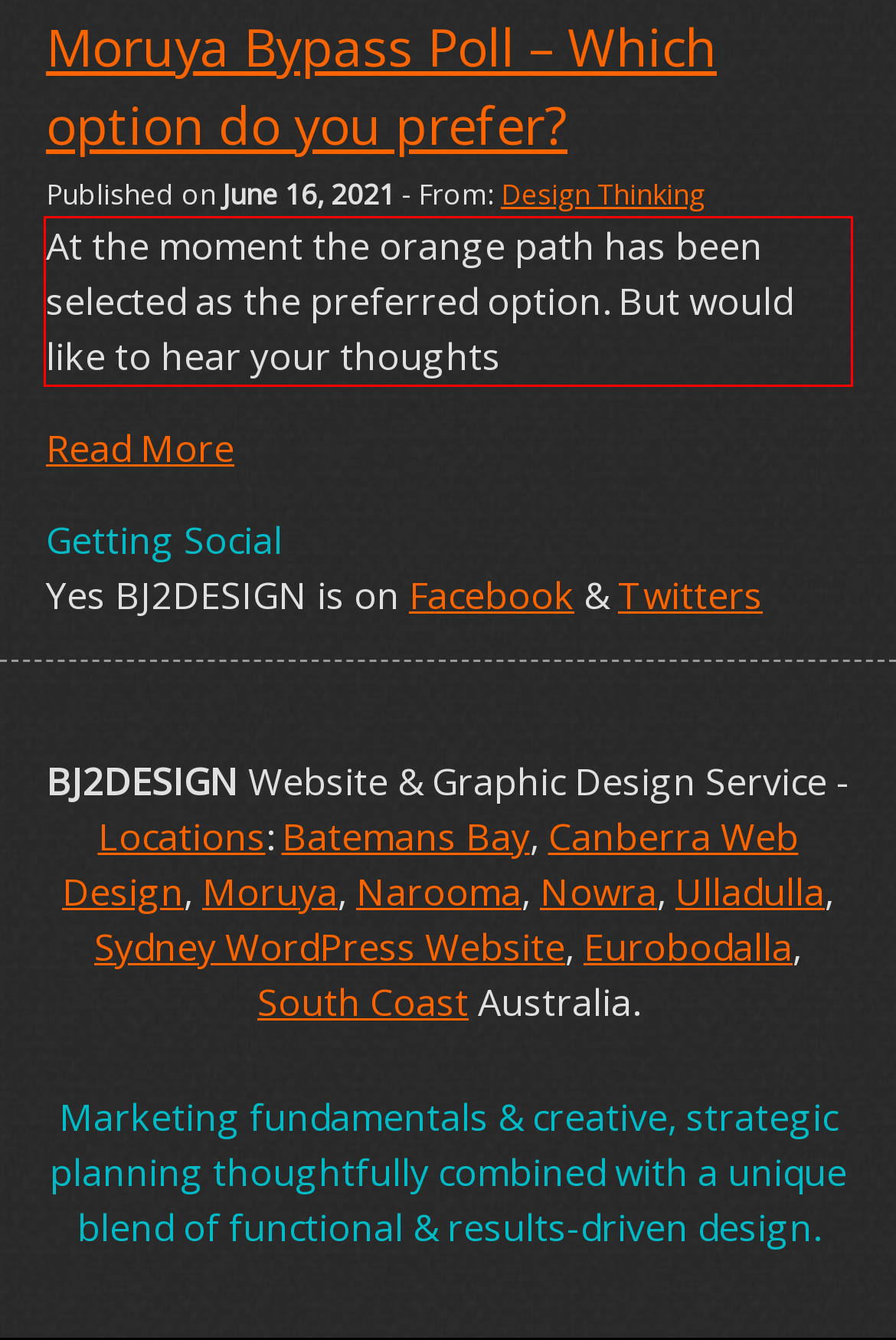Analyze the screenshot of the webpage that features a red bounding box and recognize the text content enclosed within this red bounding box.

At the moment the orange path has been selected as the preferred option. But would like to hear your thoughts